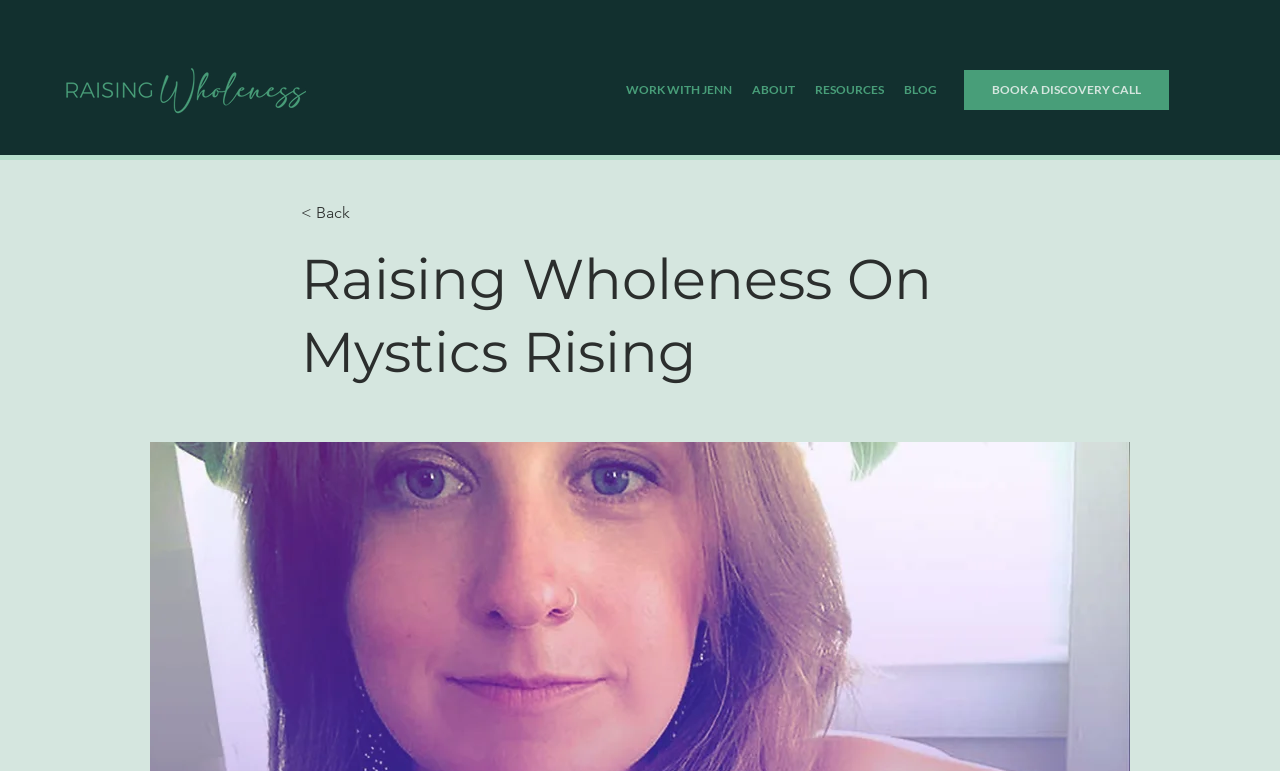Please reply with a single word or brief phrase to the question: 
What is the logo image filename?

Artboard 32 copy 2Raising-wholeness-logo.png